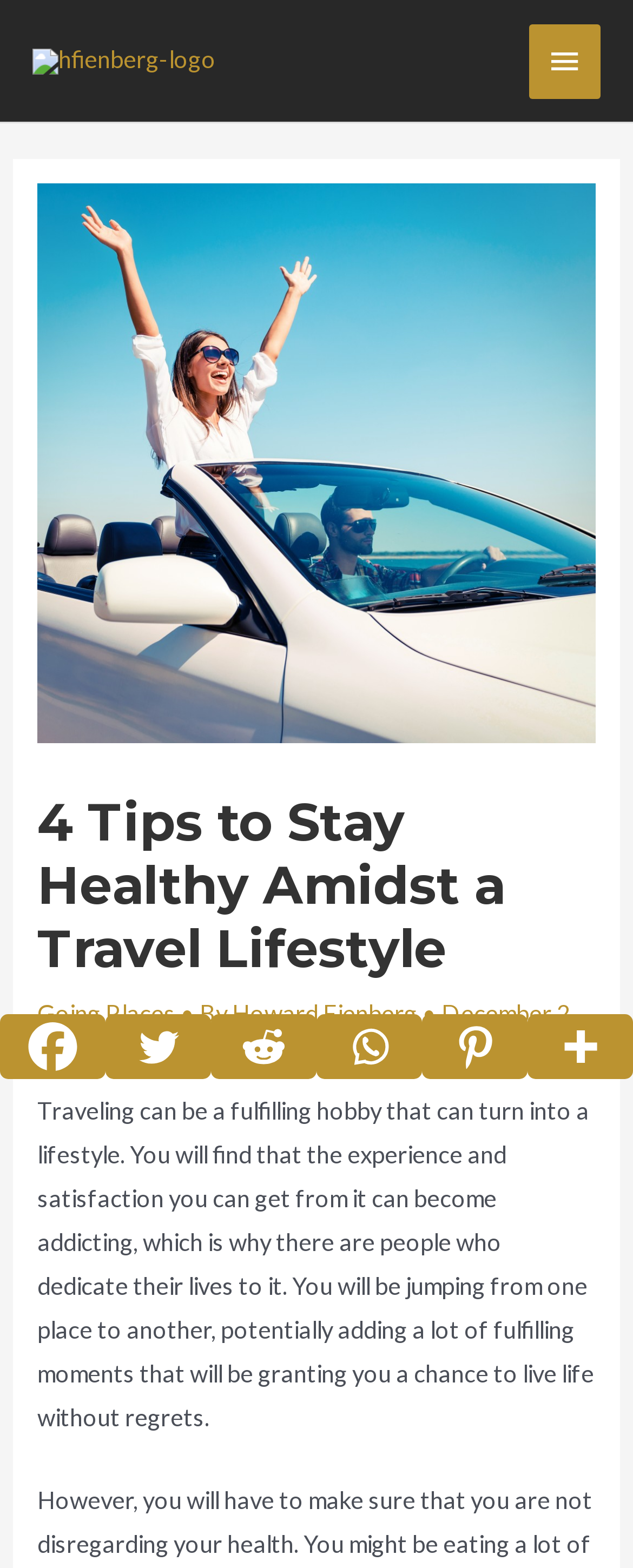How many social media platforms are available to share the article?
Use the image to answer the question with a single word or phrase.

6